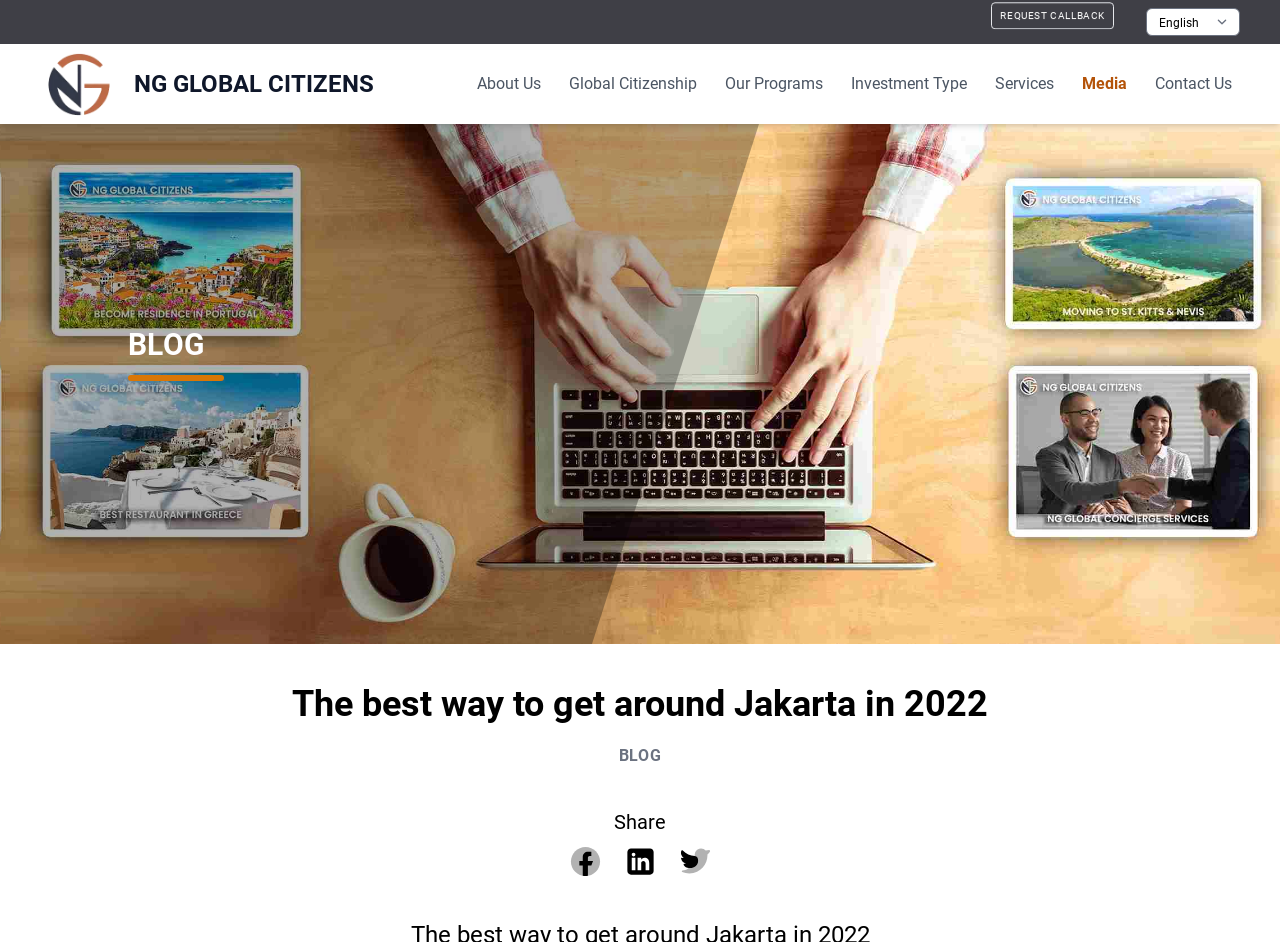Determine the bounding box coordinates for the region that must be clicked to execute the following instruction: "Click COVID Safe".

None